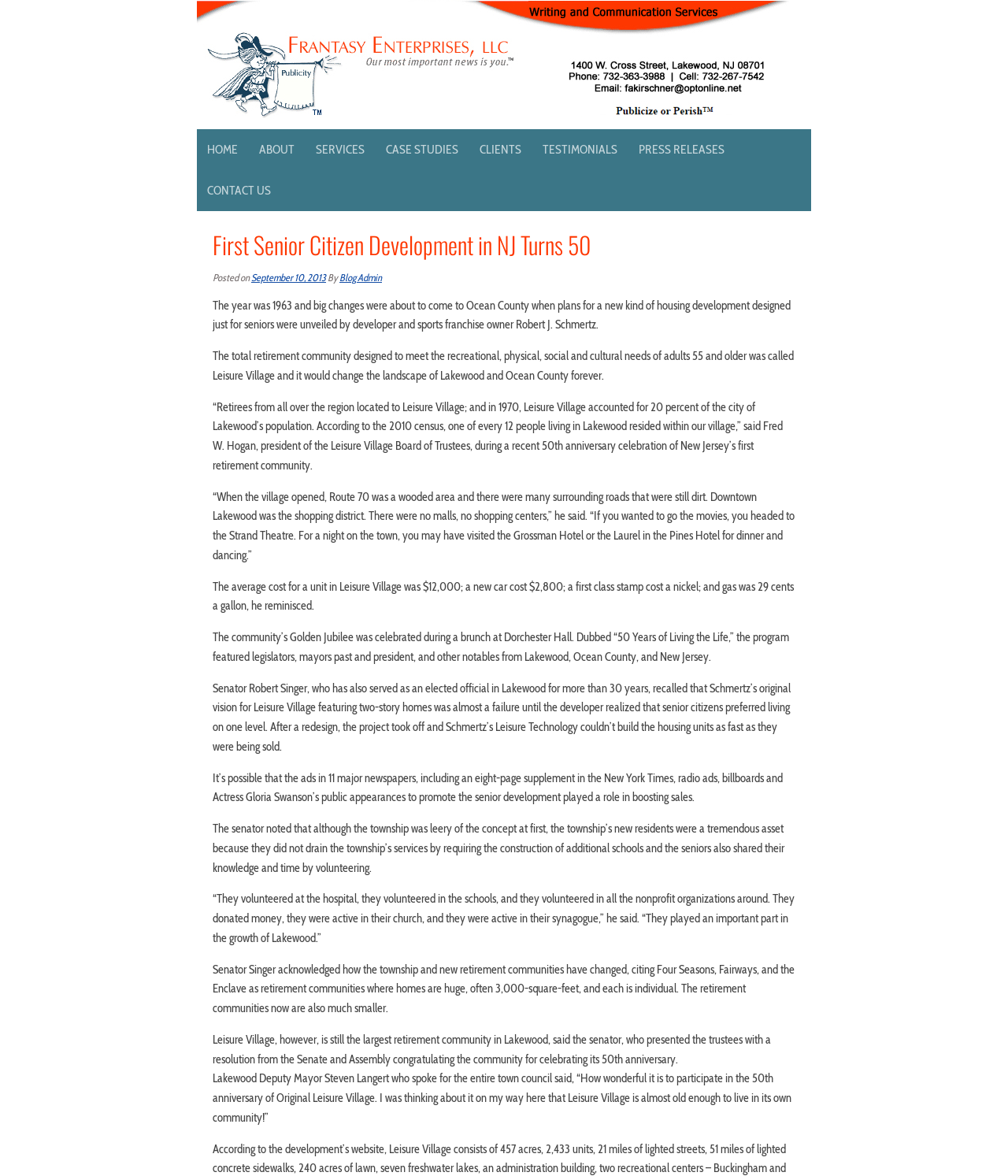Please determine the bounding box coordinates of the element to click in order to execute the following instruction: "Go to the home page". The coordinates should be four float numbers between 0 and 1, specified as [left, top, right, bottom].

[0.195, 0.11, 0.246, 0.145]